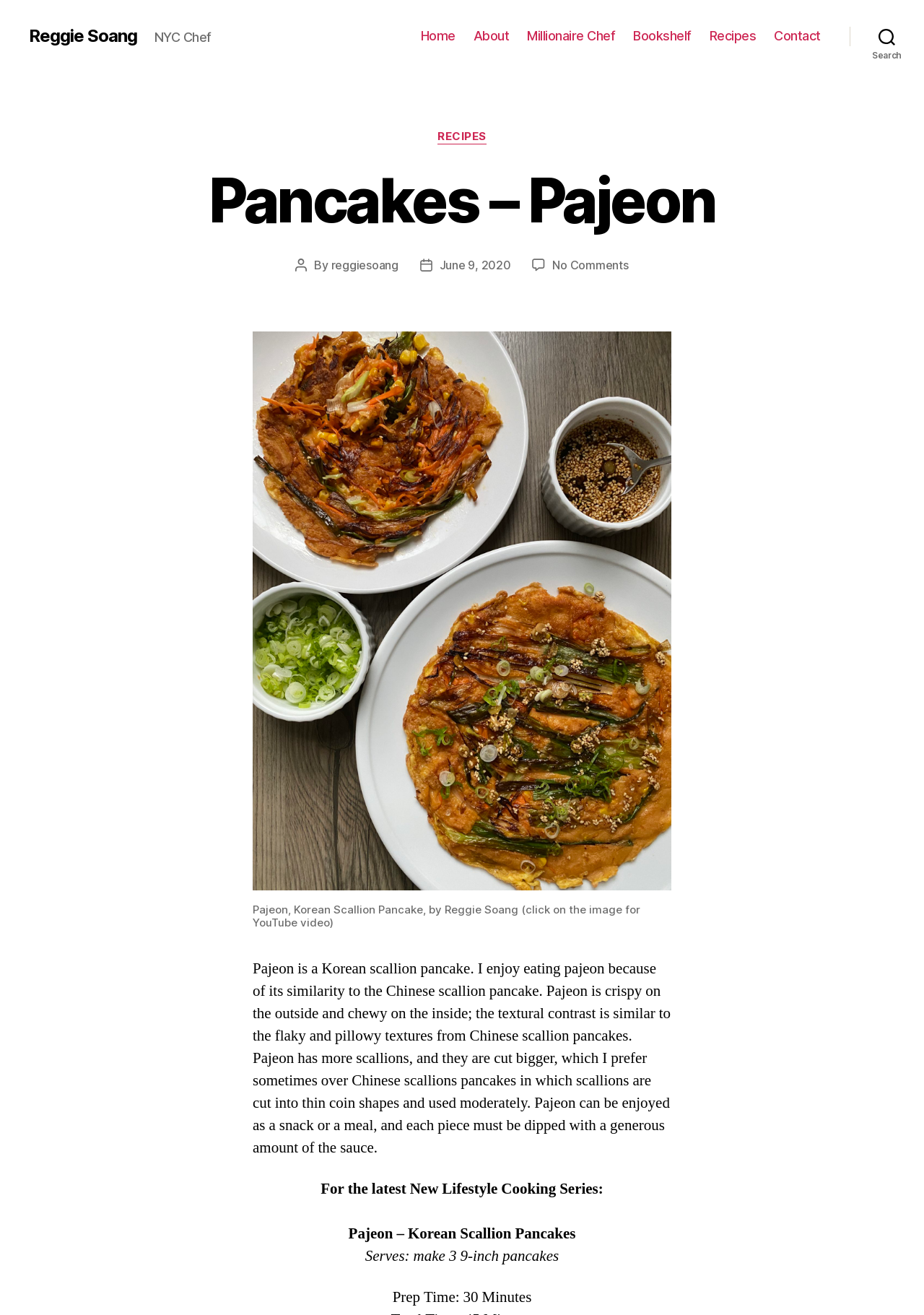Please answer the following question using a single word or phrase: What is the name of the Korean dish described on the webpage?

Pajeon